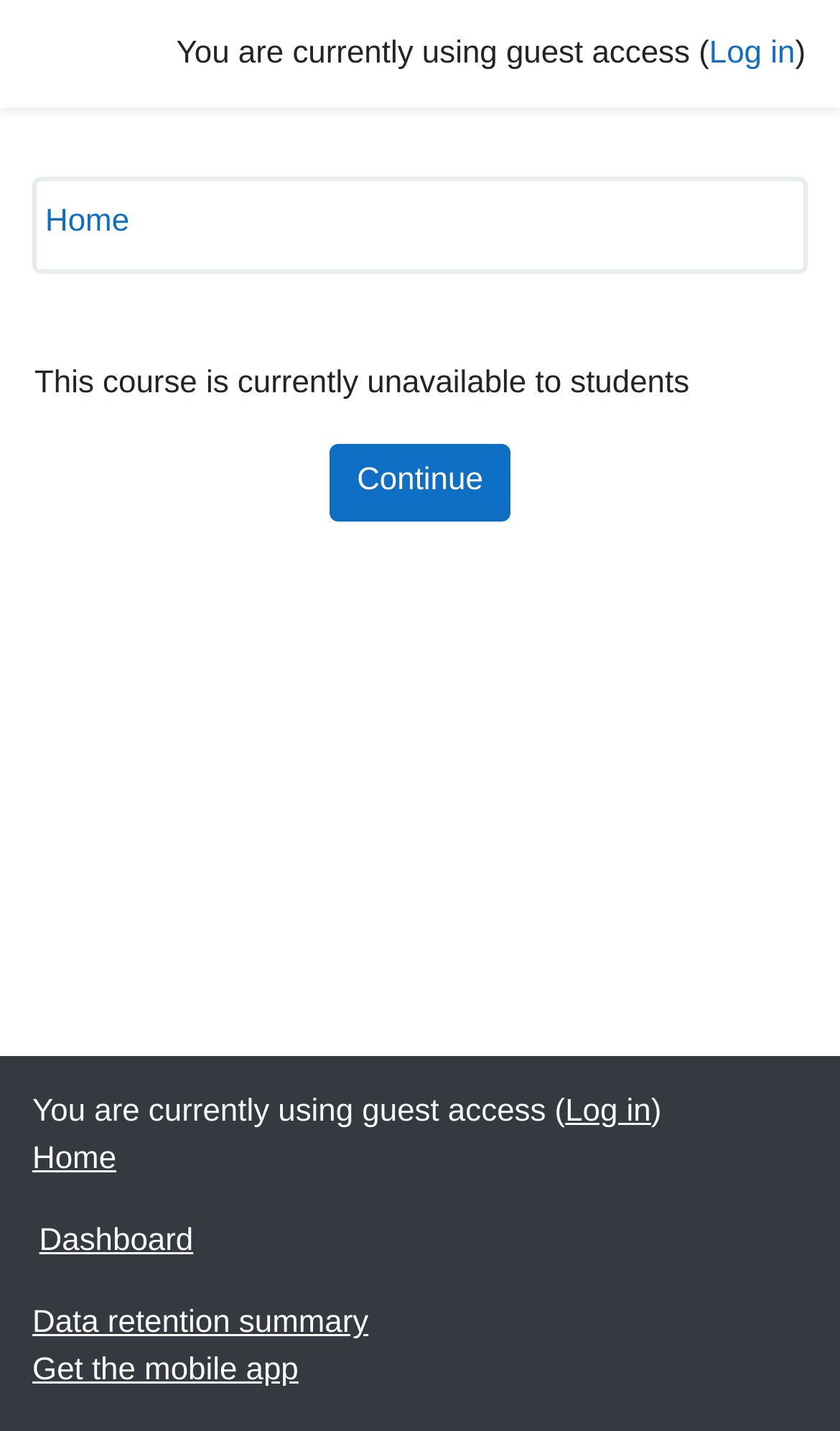What is the alternative to using the website?
Provide a well-explained and detailed answer to the question.

The alternative to using the website is the mobile app, as indicated by the link 'Get the mobile app' at the bottom of the page.